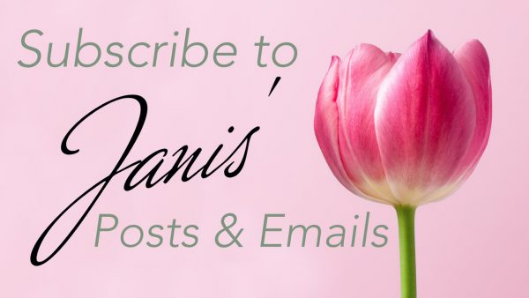Provide an in-depth description of all elements within the image.

The image features a vibrant pink tulip set against a soft pastel pink background. Prominently displayed is the text "Subscribe to Janis' Posts & Emails," with "Janis'" elegantly scripted in a cursive font that adds a personal touch to the invitation. The combination of the delicate flower and the inviting text encourages viewers to connect and stay updated with Janis's content, evoking a sense of warmth and community. This visually appealing element is designed to enhance engagement with Janis Van Keuren's online presence.